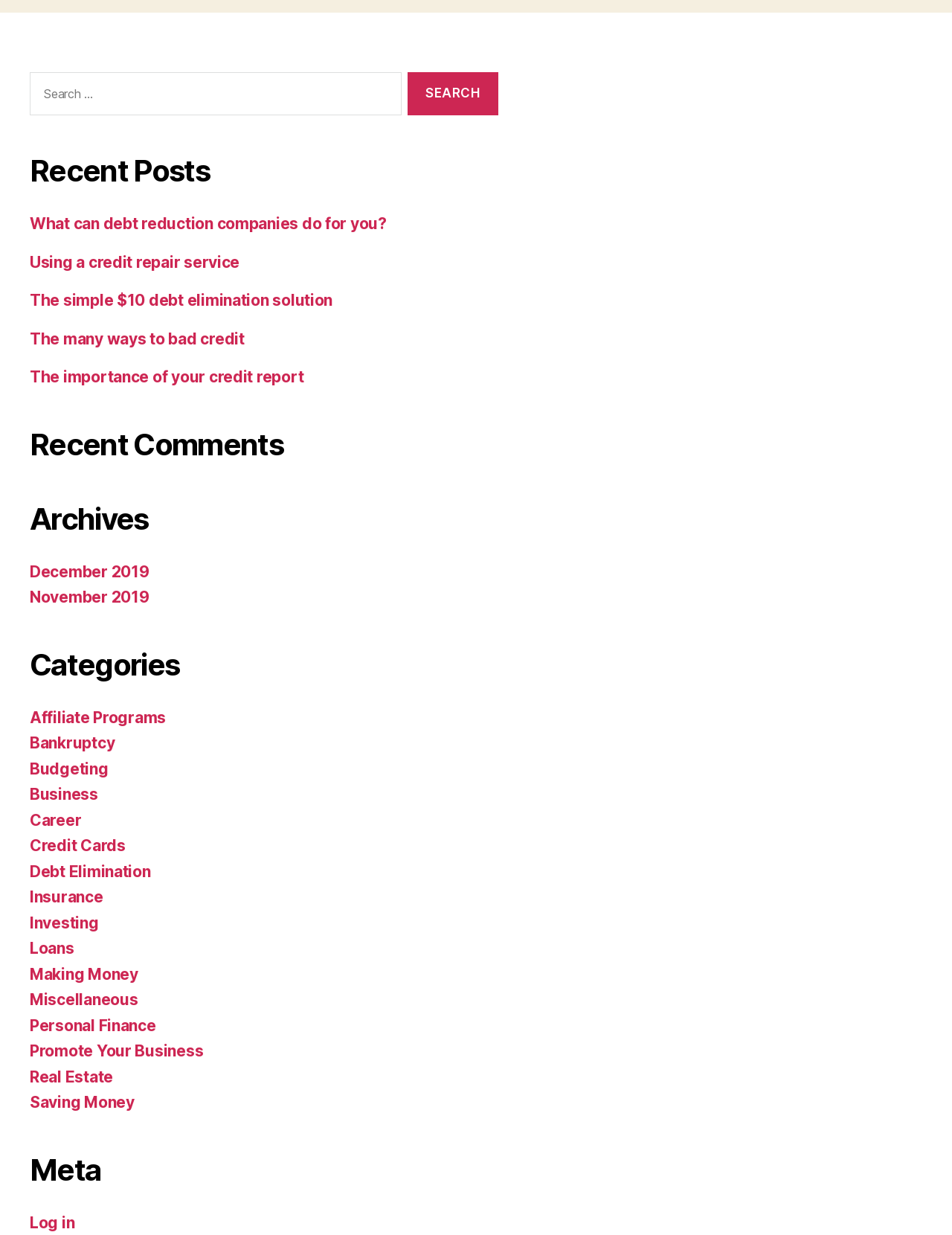Determine the bounding box coordinates of the element that should be clicked to execute the following command: "View Intellectual Property".

None